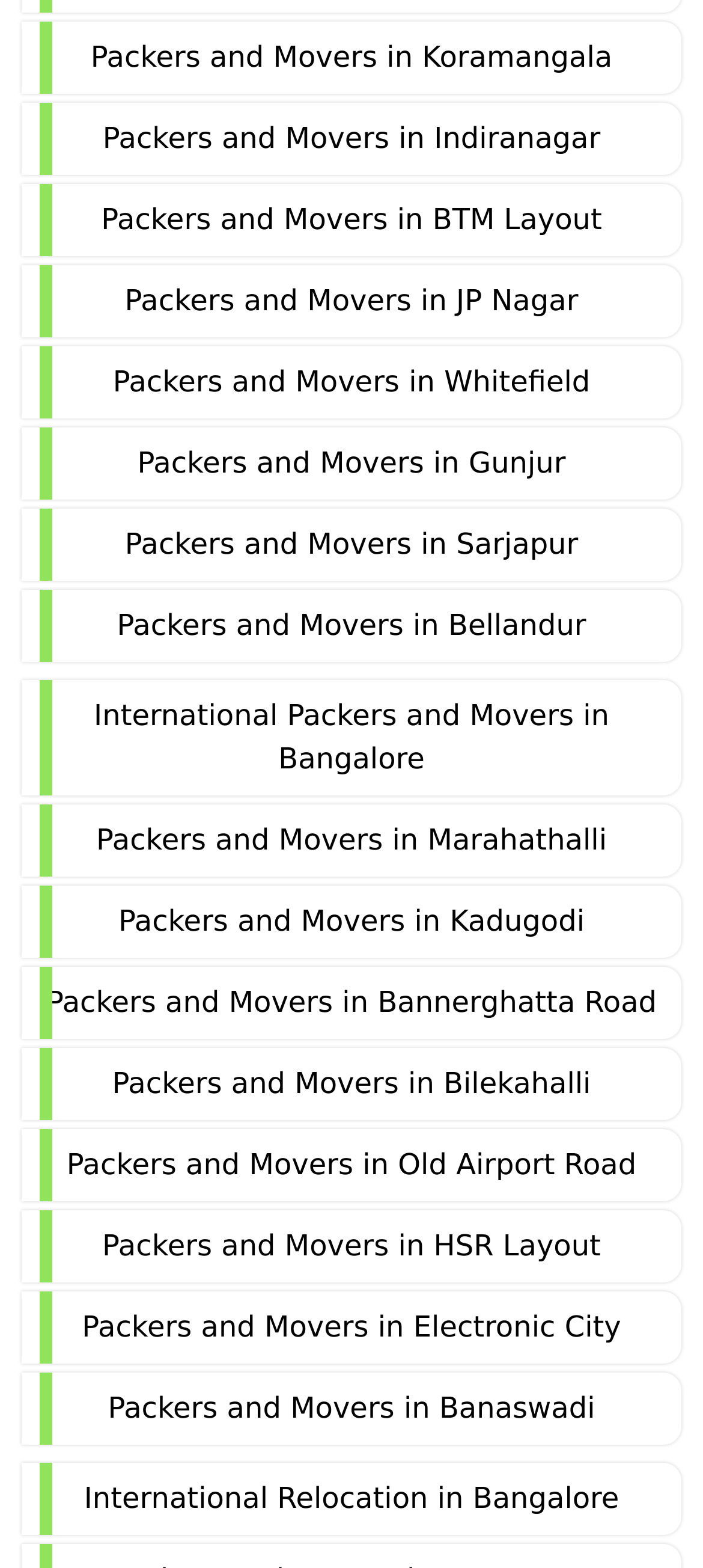How many locations are listed for Packers and Movers?
Use the image to answer the question with a single word or phrase.

12